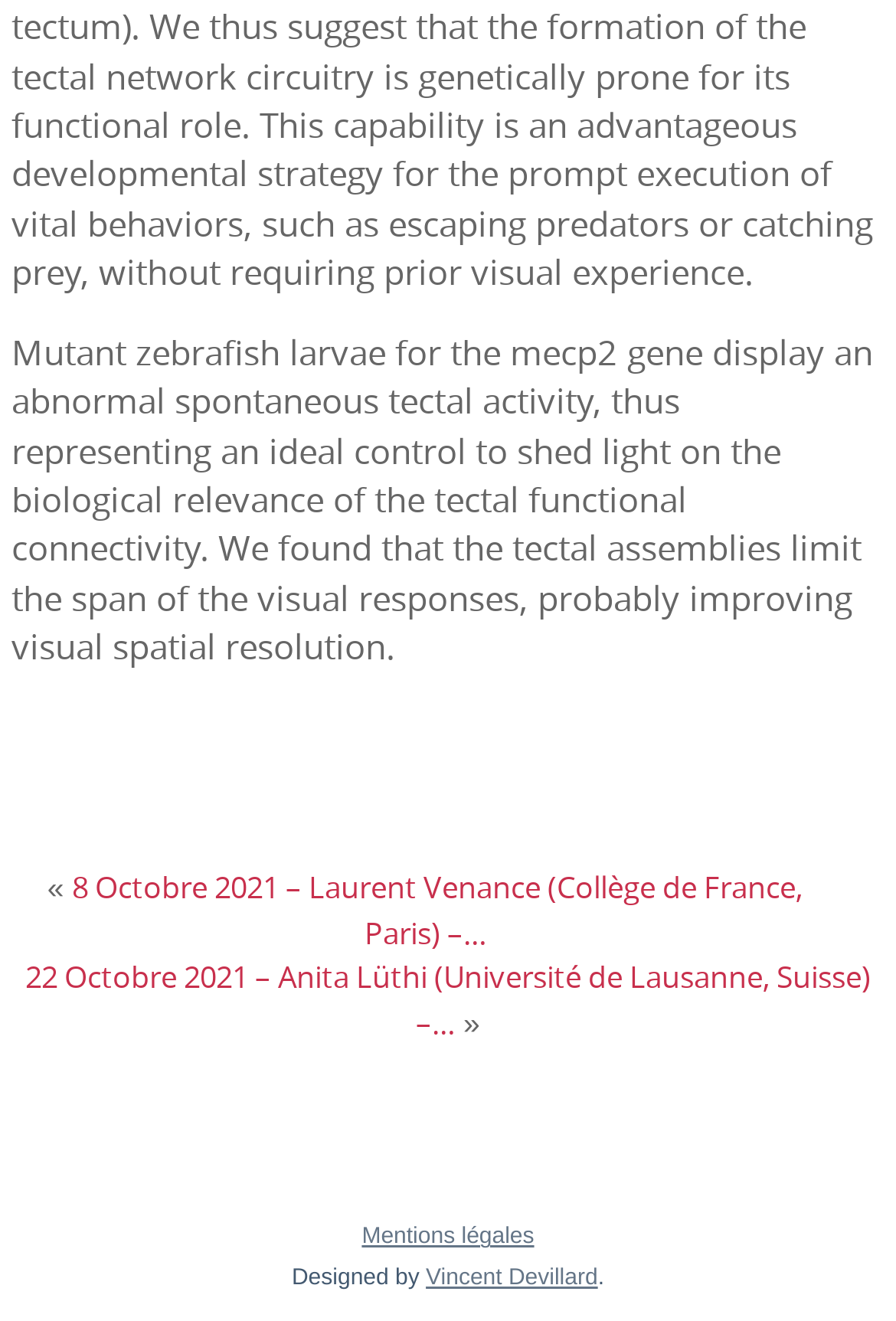What is the date of the first event mentioned?
Answer the question with a detailed and thorough explanation.

The date of the first event mentioned can be found in the link element with ID 120, which contains the text '8 Octobre 2021 – Laurent Venance (Collège de France, Paris) –…'.